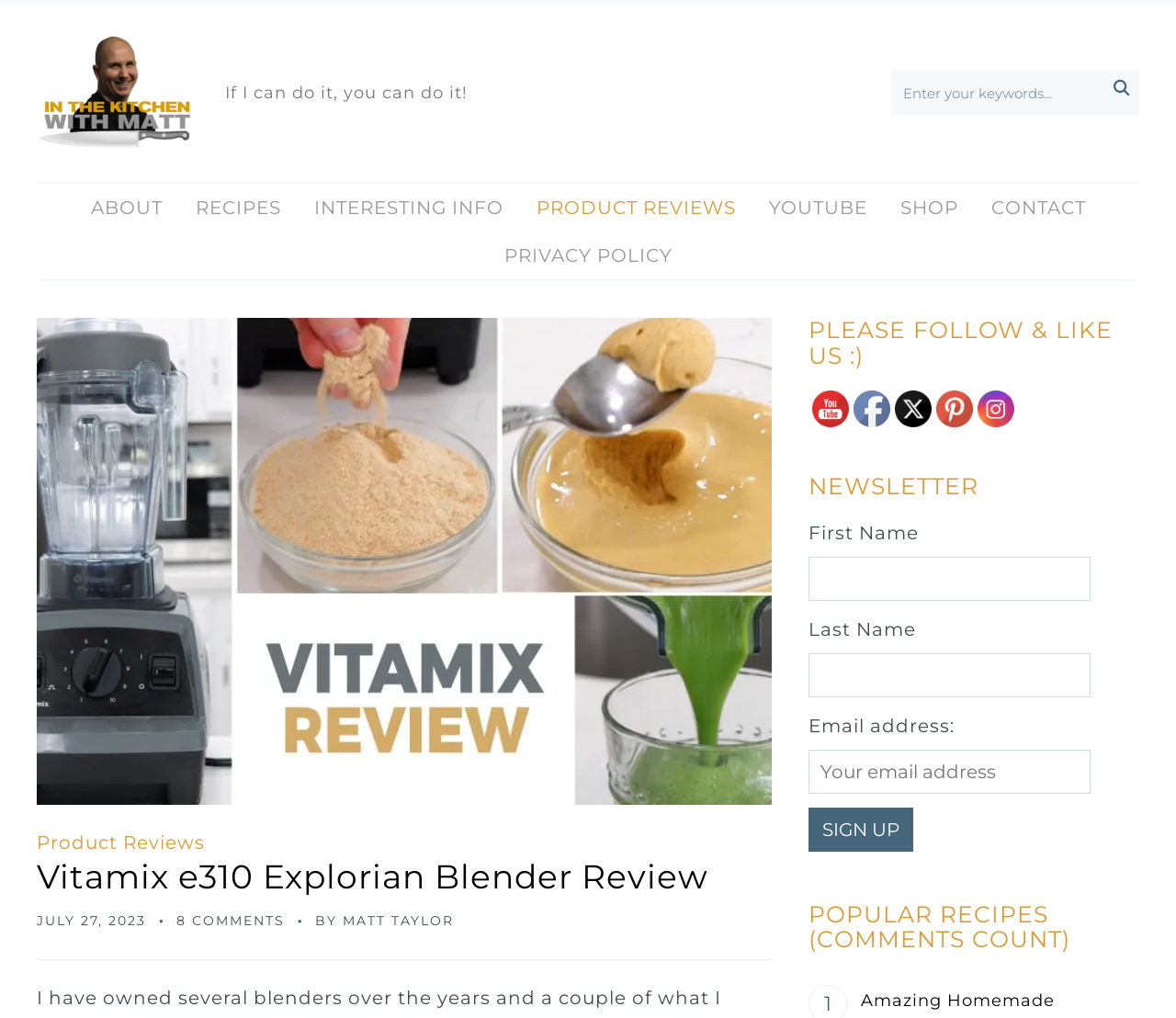Please locate the bounding box coordinates of the element that needs to be clicked to achieve the following instruction: "Read the Vitamix e310 Explorian Blender Review". The coordinates should be four float numbers between 0 and 1, i.e., [left, top, right, bottom].

[0.031, 0.842, 0.656, 0.881]